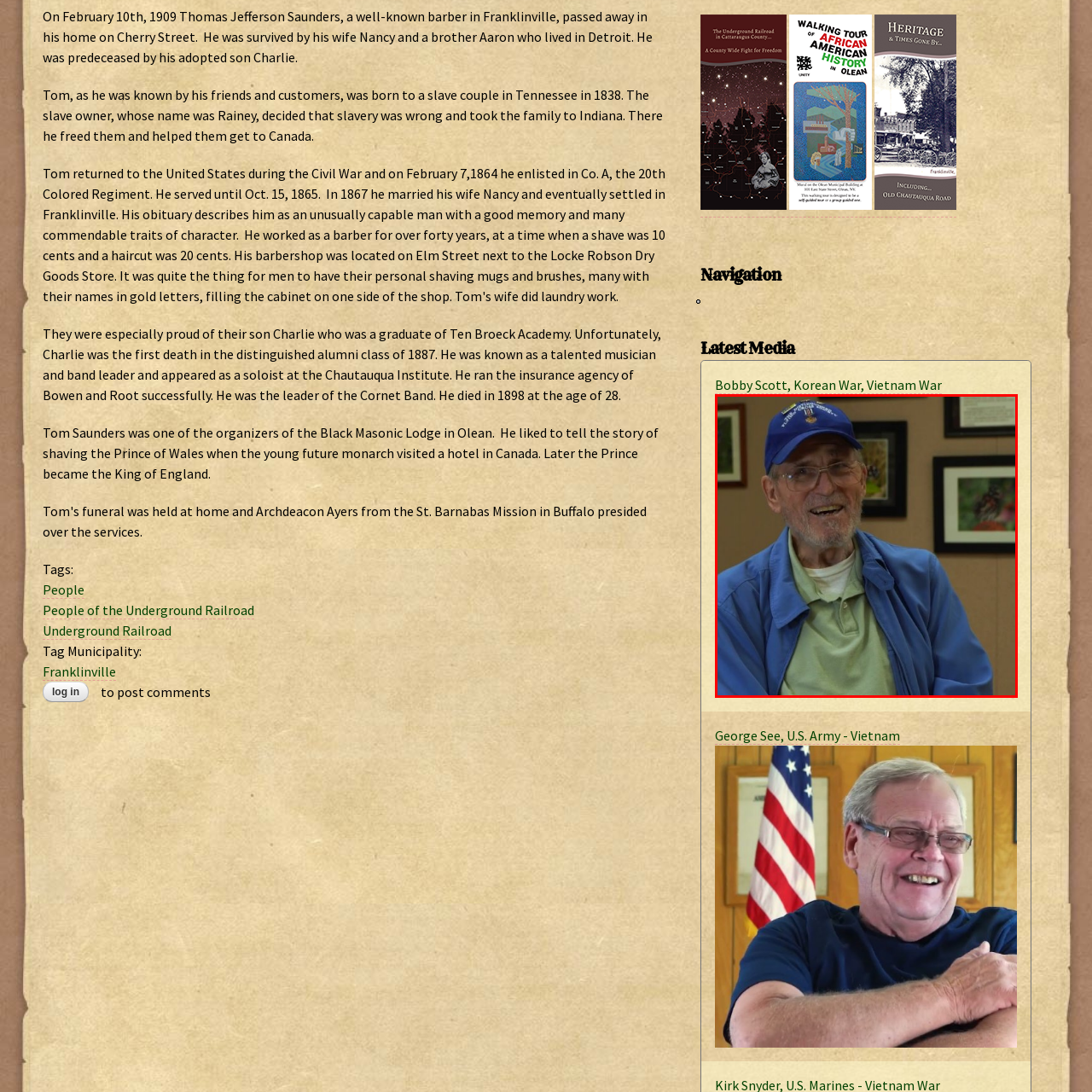Concentrate on the image marked by the red box, What is the man likely sharing in this image?
 Your answer should be a single word or phrase.

his experiences as a veteran